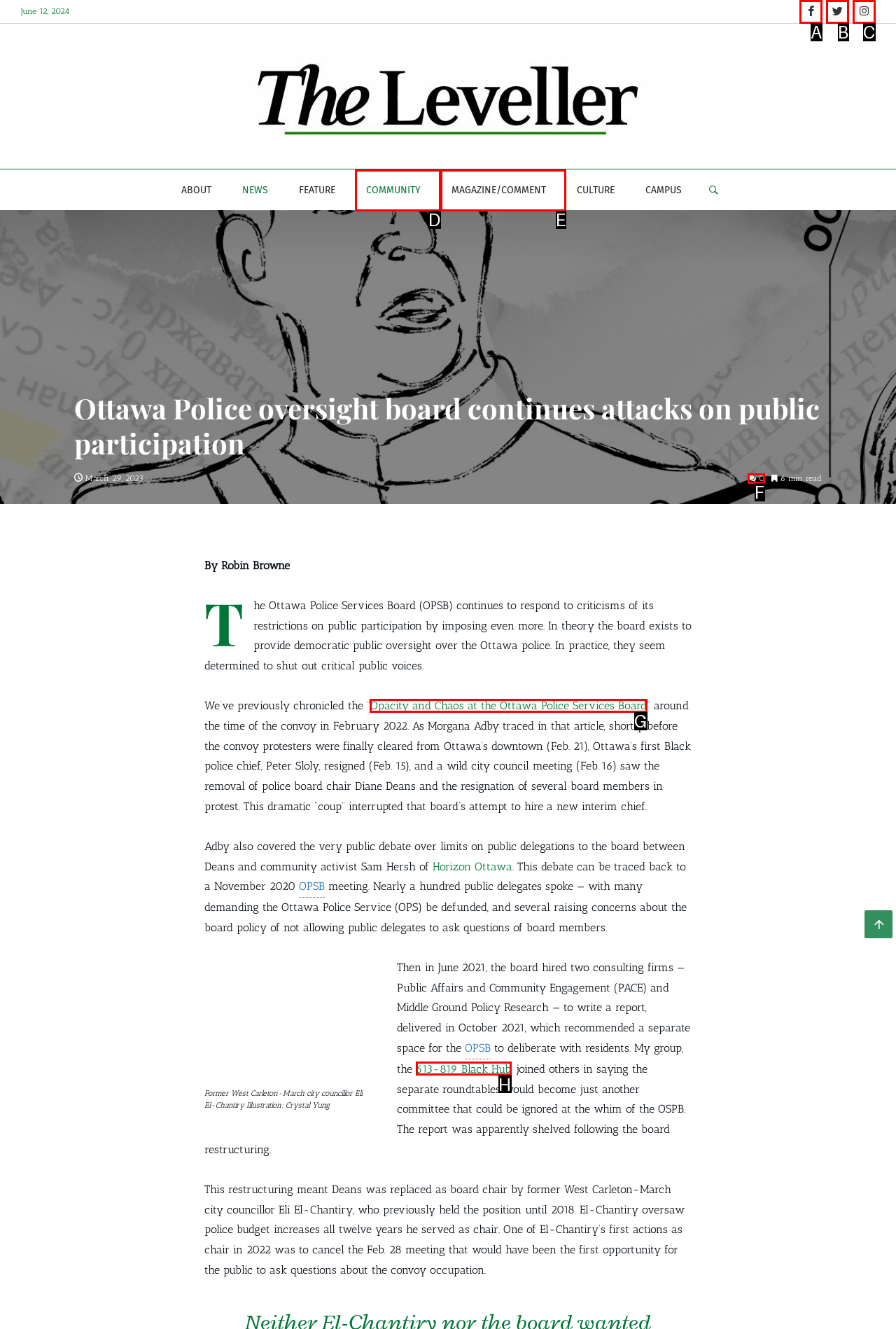Identify the correct HTML element to click for the task: Read the article 'Opacity and Chaos at the Ottawa Police Services Board'. Provide the letter of your choice.

G